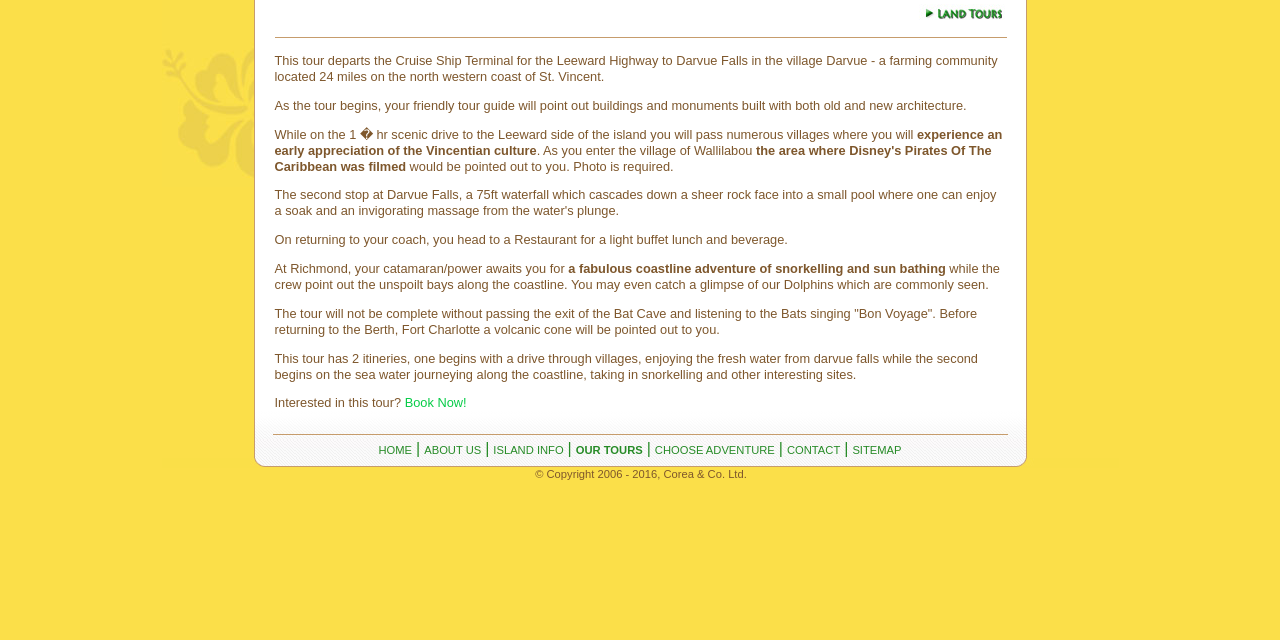Predict the bounding box of the UI element that fits this description: "CONTACT".

[0.615, 0.694, 0.656, 0.713]